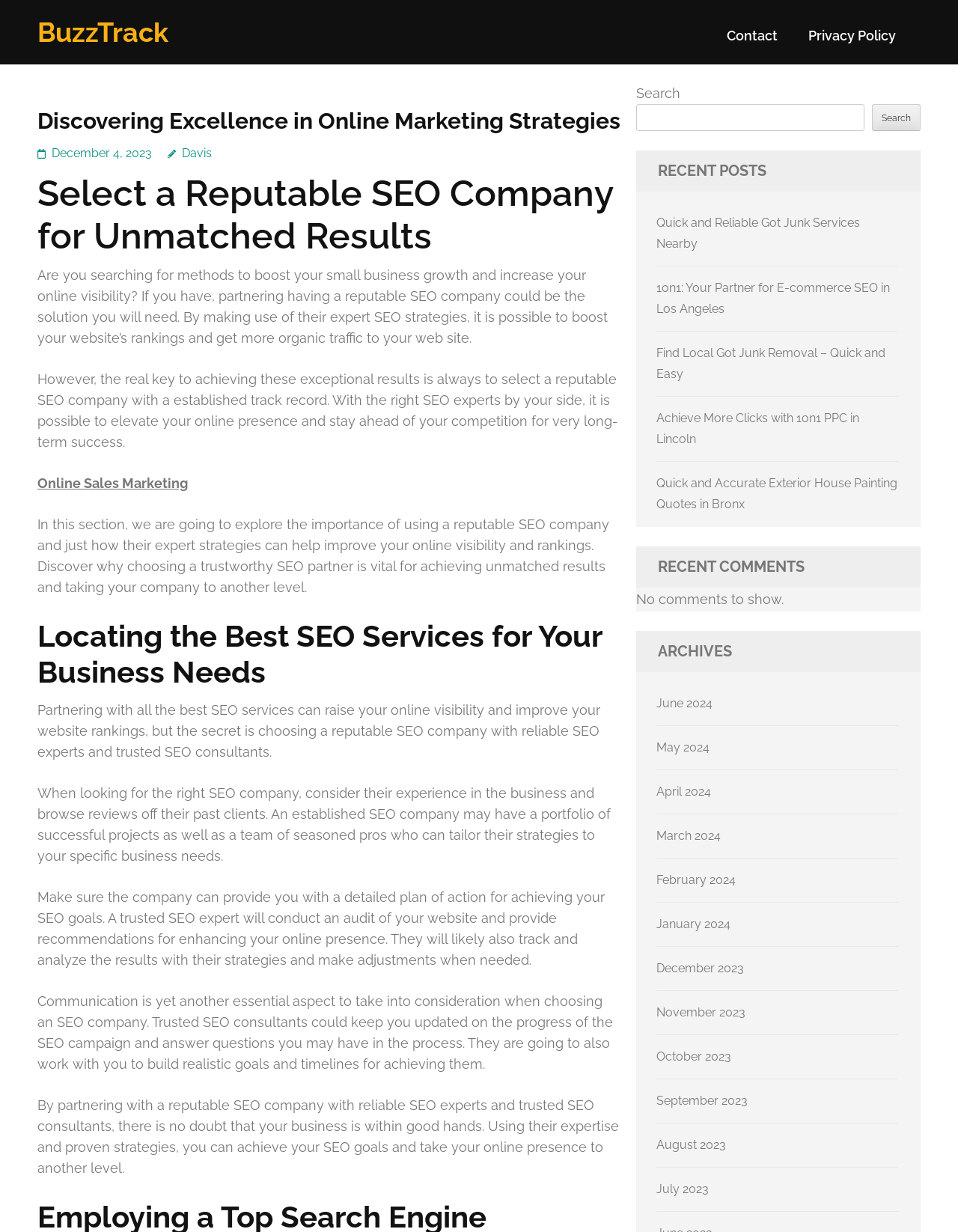Please find the bounding box coordinates of the section that needs to be clicked to achieve this instruction: "Click on the 'Contact' link".

[0.759, 0.022, 0.812, 0.046]